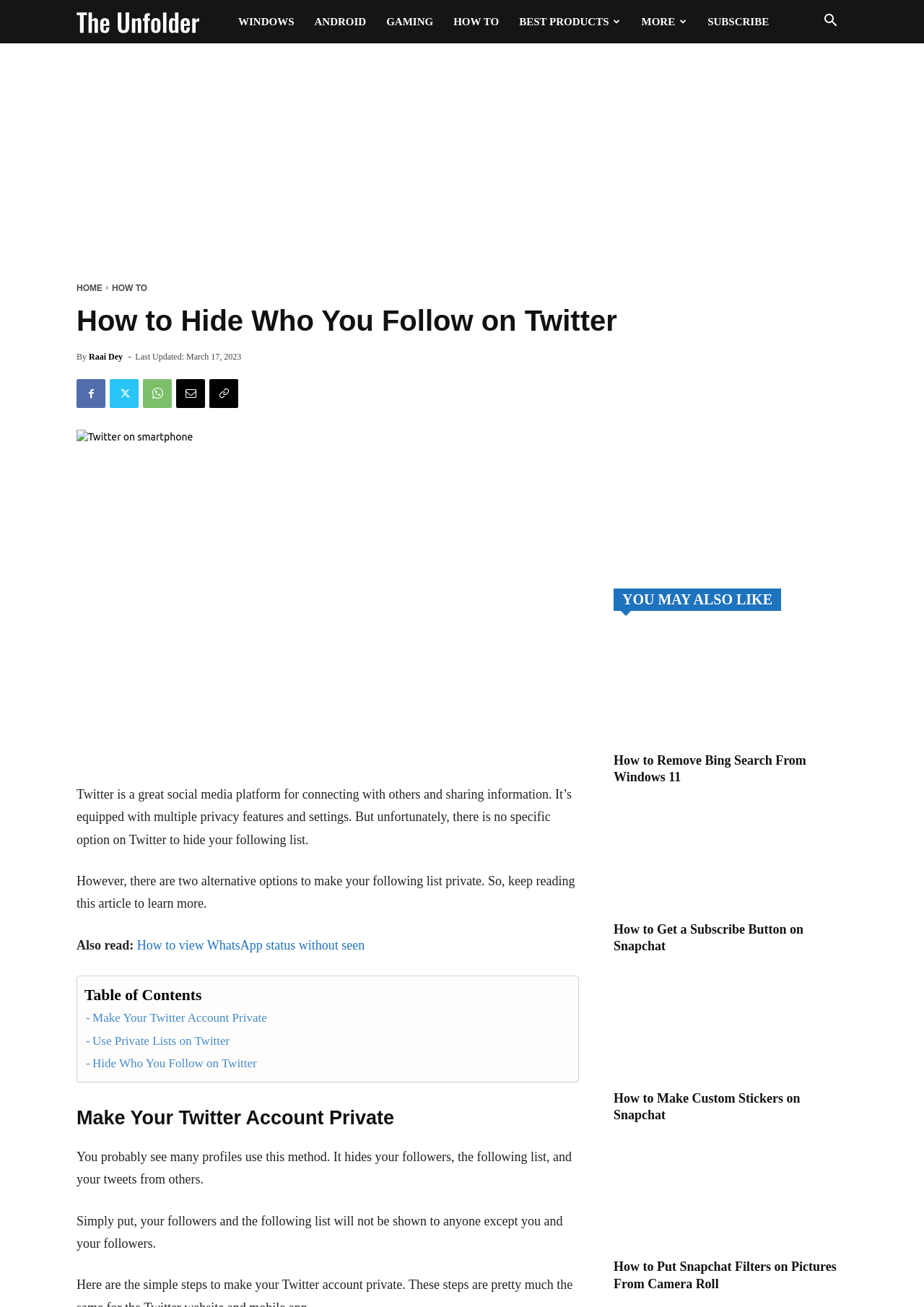Please identify the coordinates of the bounding box for the clickable region that will accomplish this instruction: "View the 'Table of Contents'".

[0.091, 0.755, 0.218, 0.768]